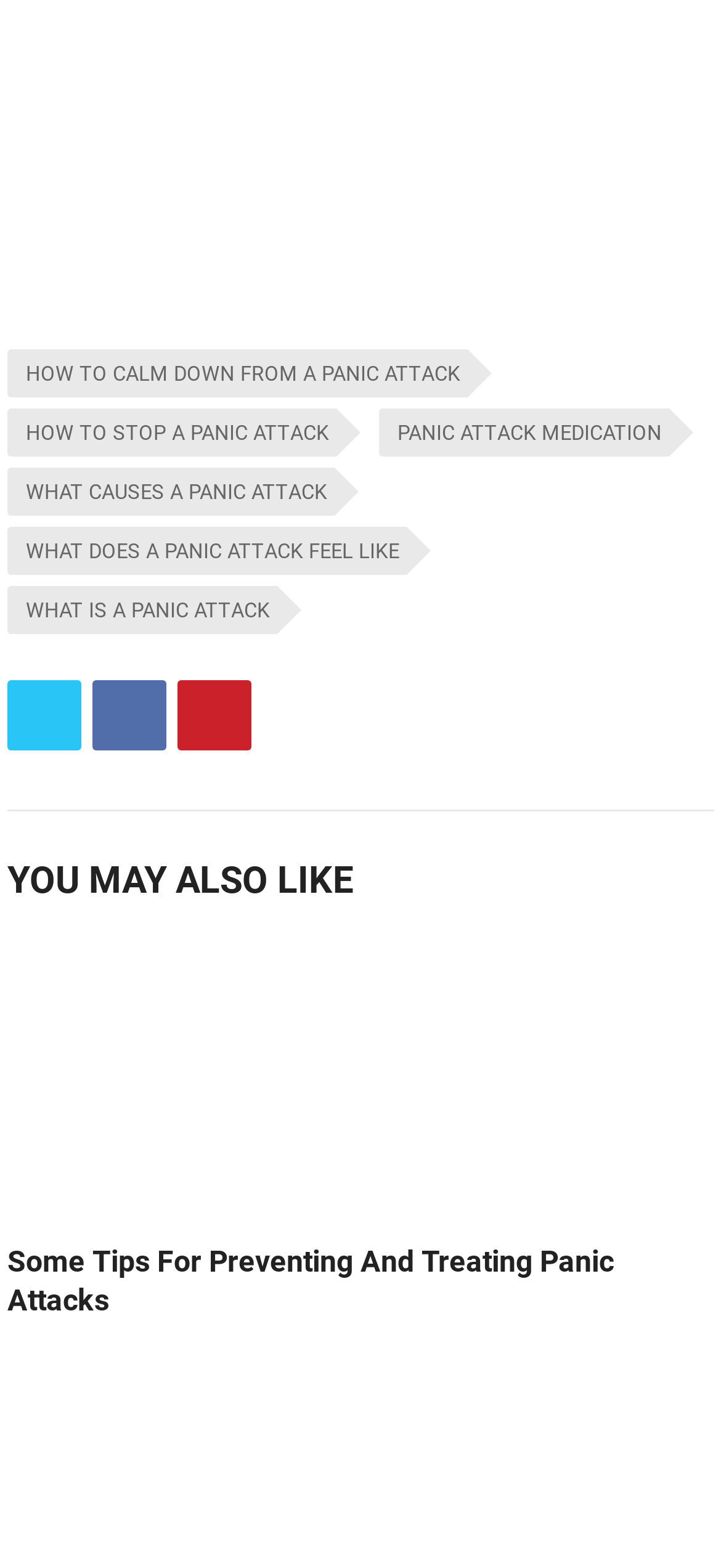Based on the element description: "alt="Pinterest"", identify the bounding box coordinates for this UI element. The coordinates must be four float numbers between 0 and 1, listed as [left, top, right, bottom].

[0.246, 0.434, 0.348, 0.478]